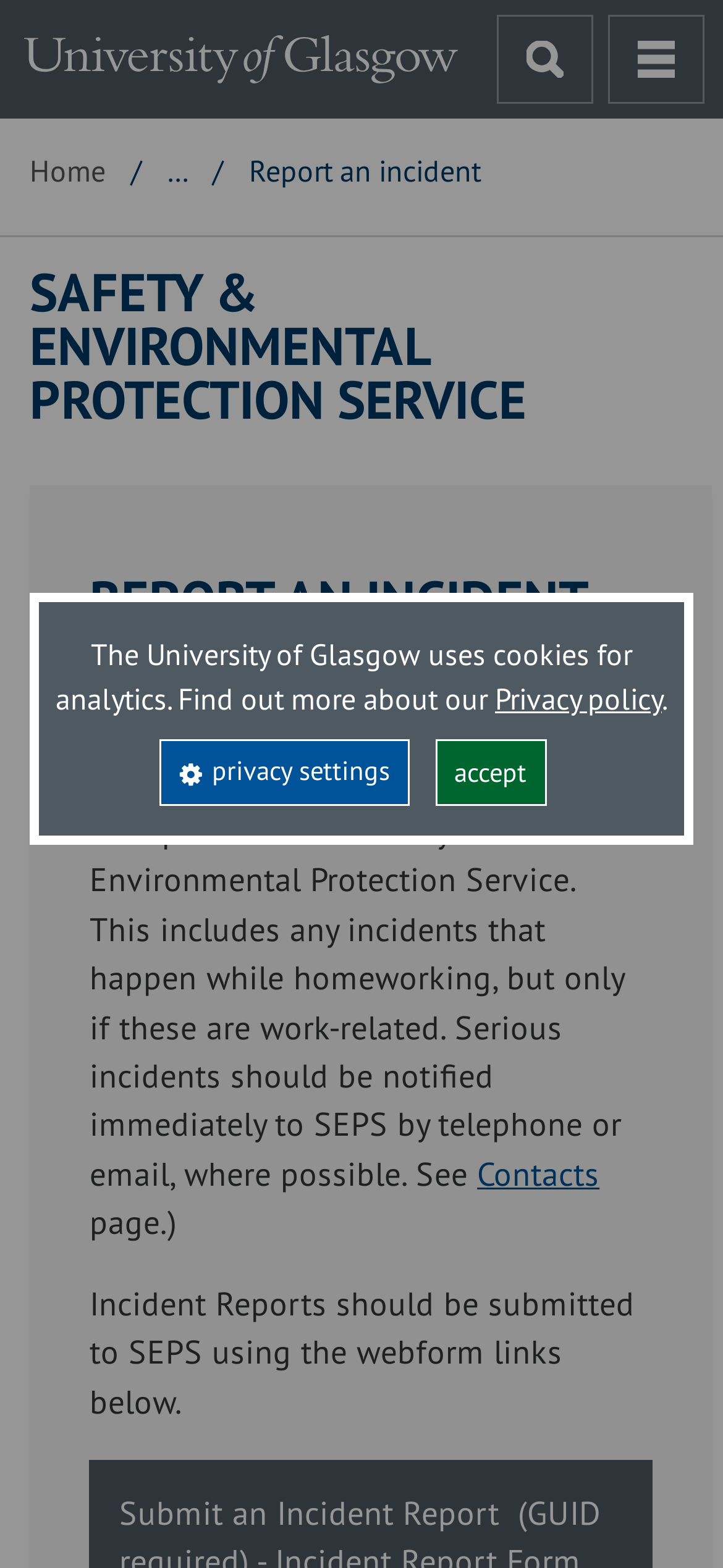Identify the main heading from the webpage and provide its text content.

SAFETY & ENVIRONMENTAL PROTECTION SERVICE